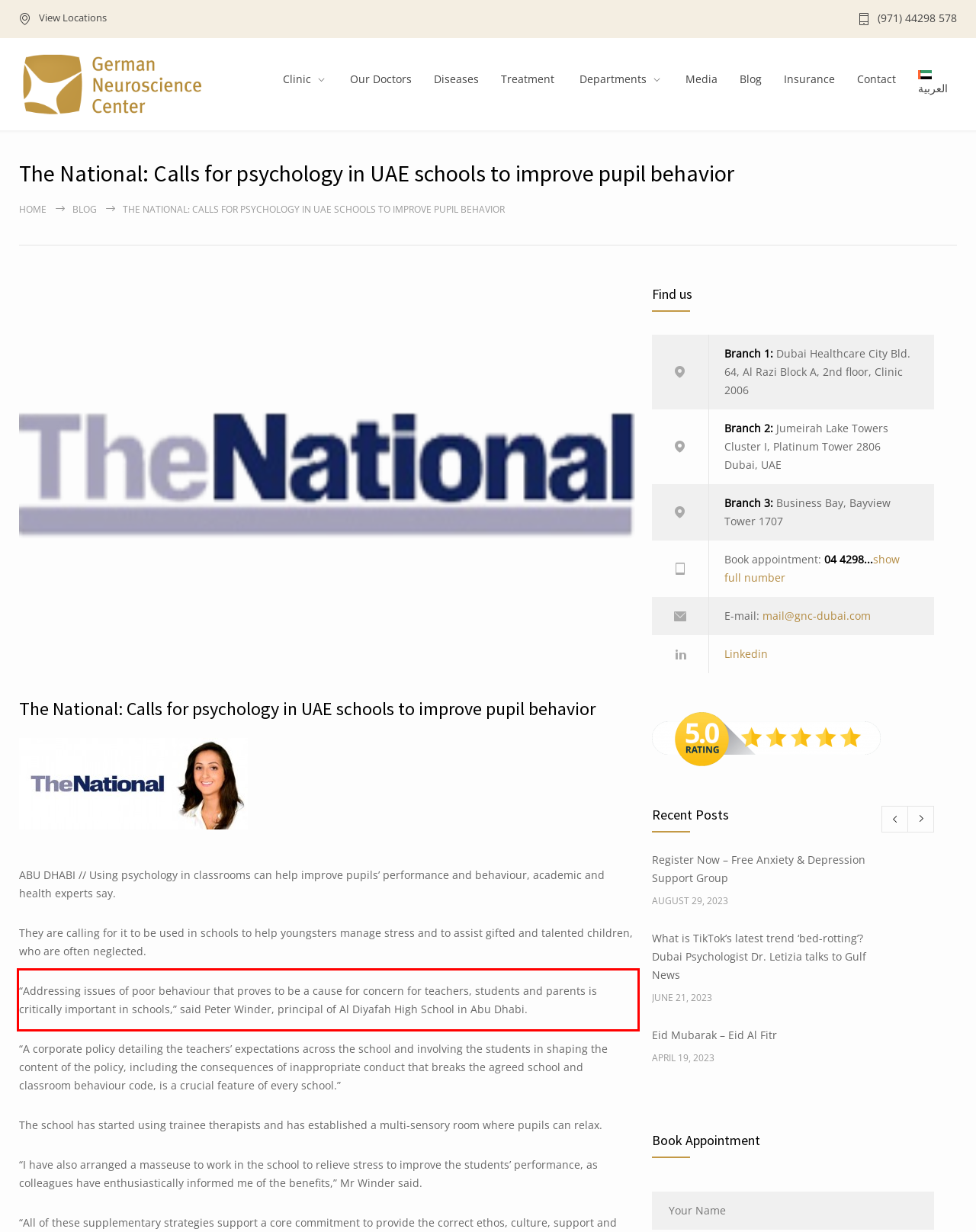The screenshot provided shows a webpage with a red bounding box. Apply OCR to the text within this red bounding box and provide the extracted content.

“Addressing issues of poor behaviour that proves to be a cause for concern for teachers, students and parents is critically important in schools,” said Peter Winder, principal of Al Diyafah High School in Abu Dhabi.